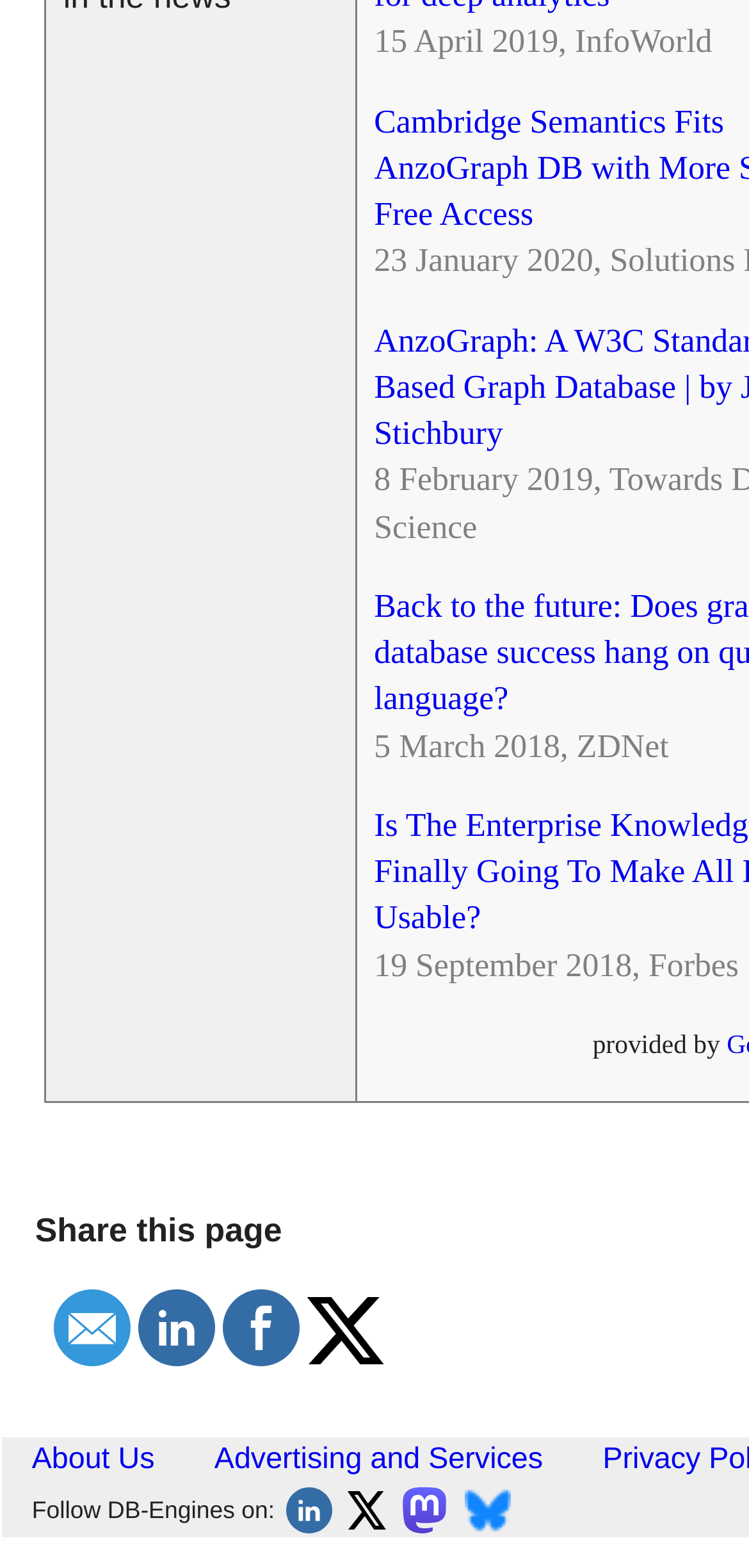Identify the bounding box coordinates of the clickable region to carry out the given instruction: "Visit About Us page".

[0.042, 0.92, 0.206, 0.941]